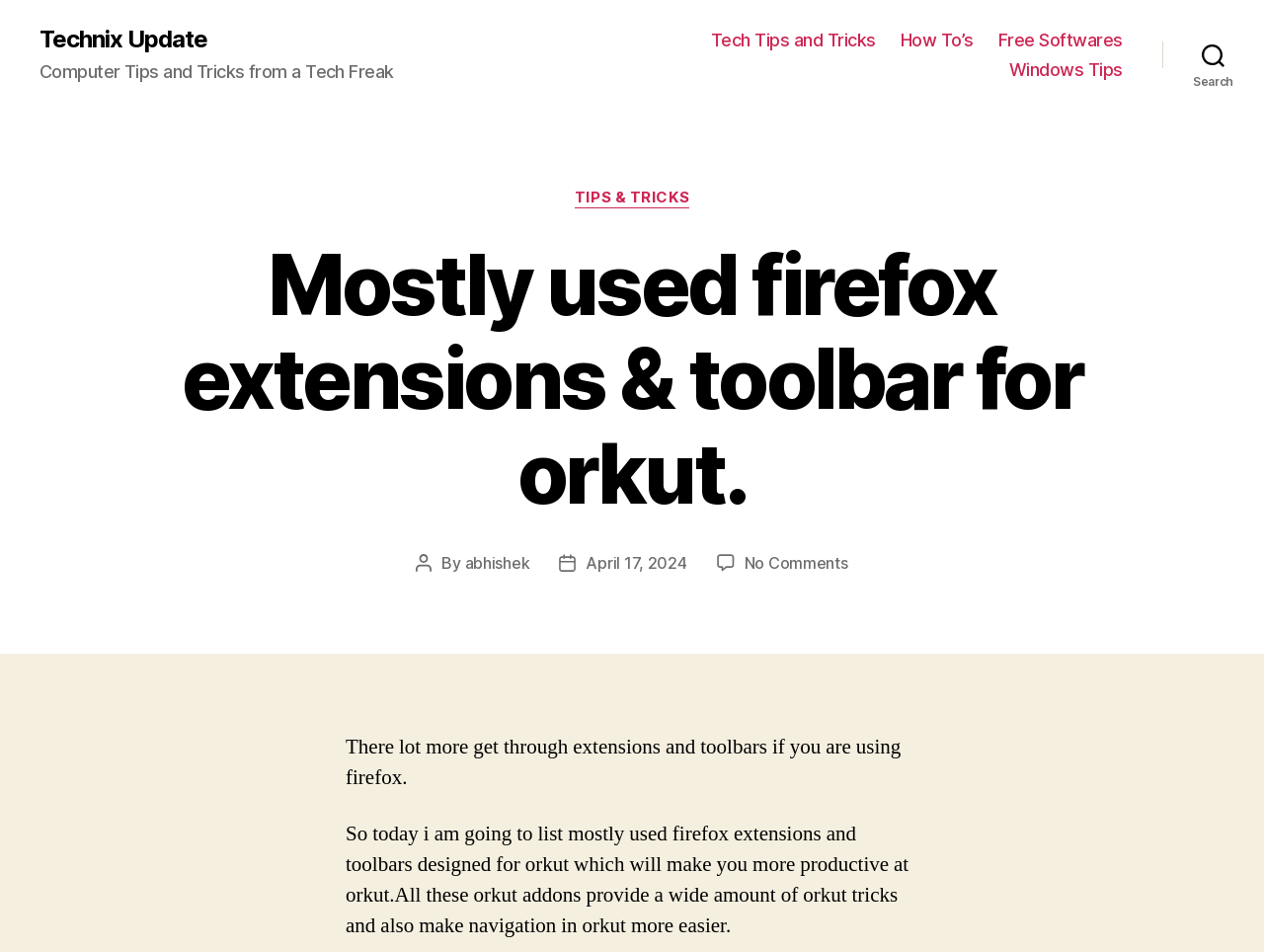Please indicate the bounding box coordinates of the element's region to be clicked to achieve the instruction: "Click on the 'Tech Tips and Tricks' link". Provide the coordinates as four float numbers between 0 and 1, i.e., [left, top, right, bottom].

[0.562, 0.031, 0.693, 0.053]